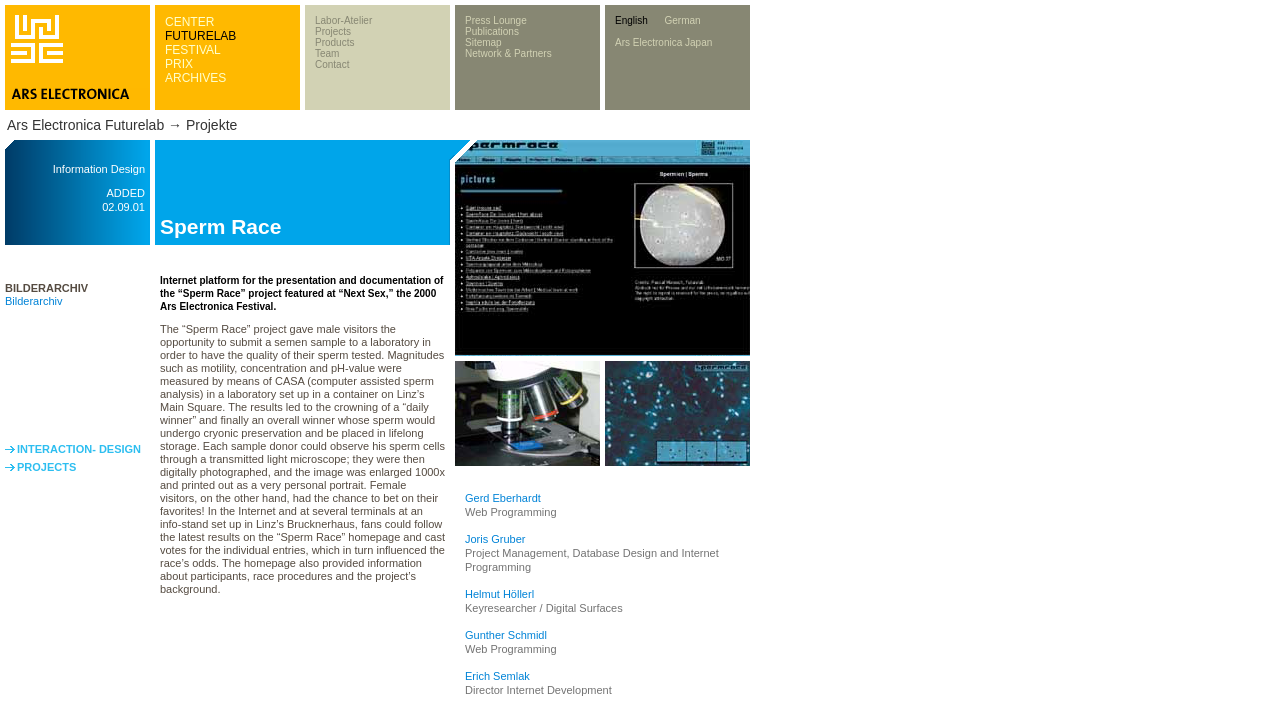Provide the bounding box coordinates of the HTML element this sentence describes: "Ars Electronica Japan". The bounding box coordinates consist of four float numbers between 0 and 1, i.e., [left, top, right, bottom].

[0.48, 0.053, 0.556, 0.068]